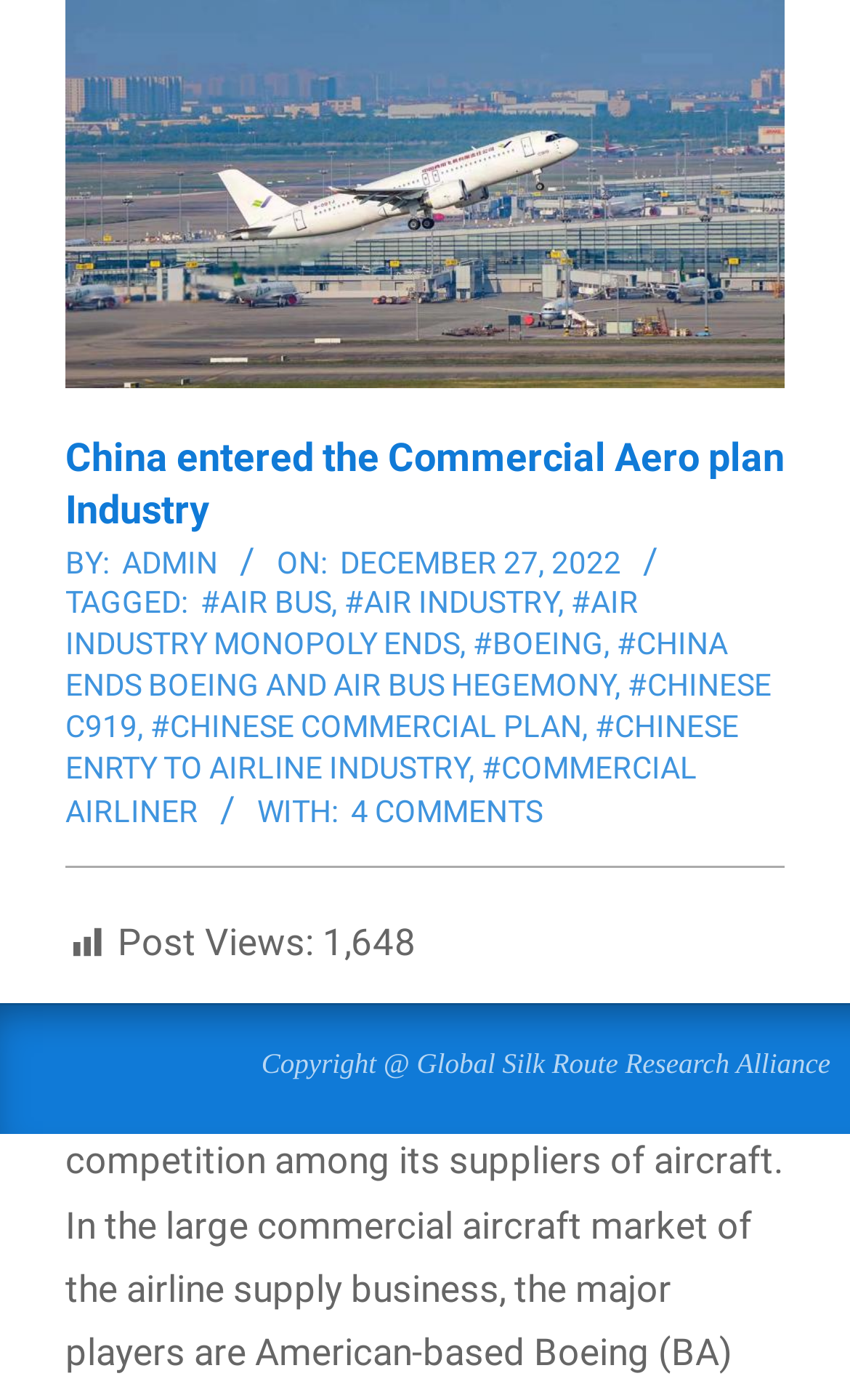Find the UI element described as: "parent_node: Search" and predict its bounding box coordinates. Ensure the coordinates are four float numbers between 0 and 1, [left, top, right, bottom].

None